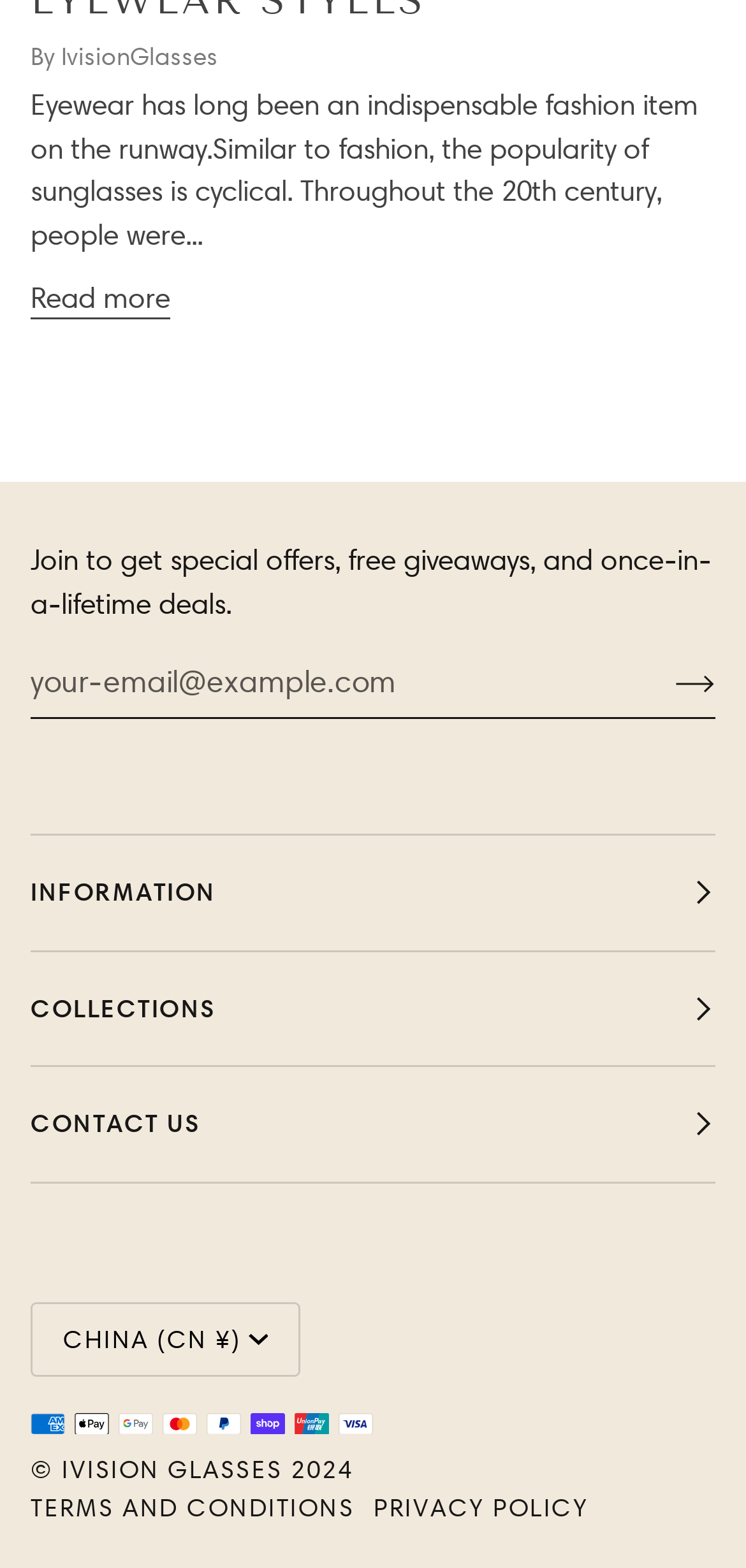Please identify the bounding box coordinates of where to click in order to follow the instruction: "Click the 'Join' button".

[0.041, 0.416, 0.959, 0.455]